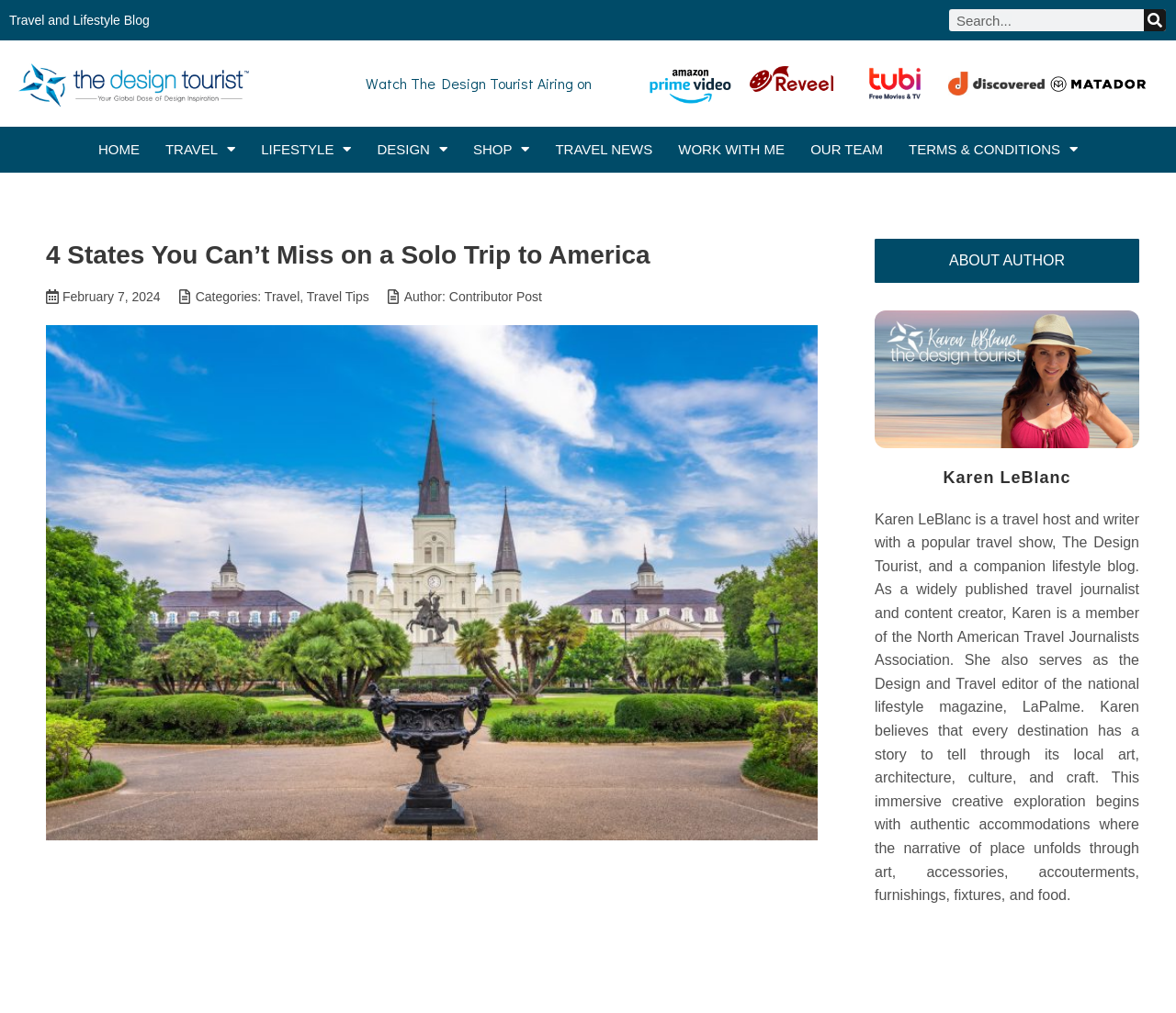What is the name of the travel show hosted by Karen?
Please use the visual content to give a single word or phrase answer.

The Design Tourist